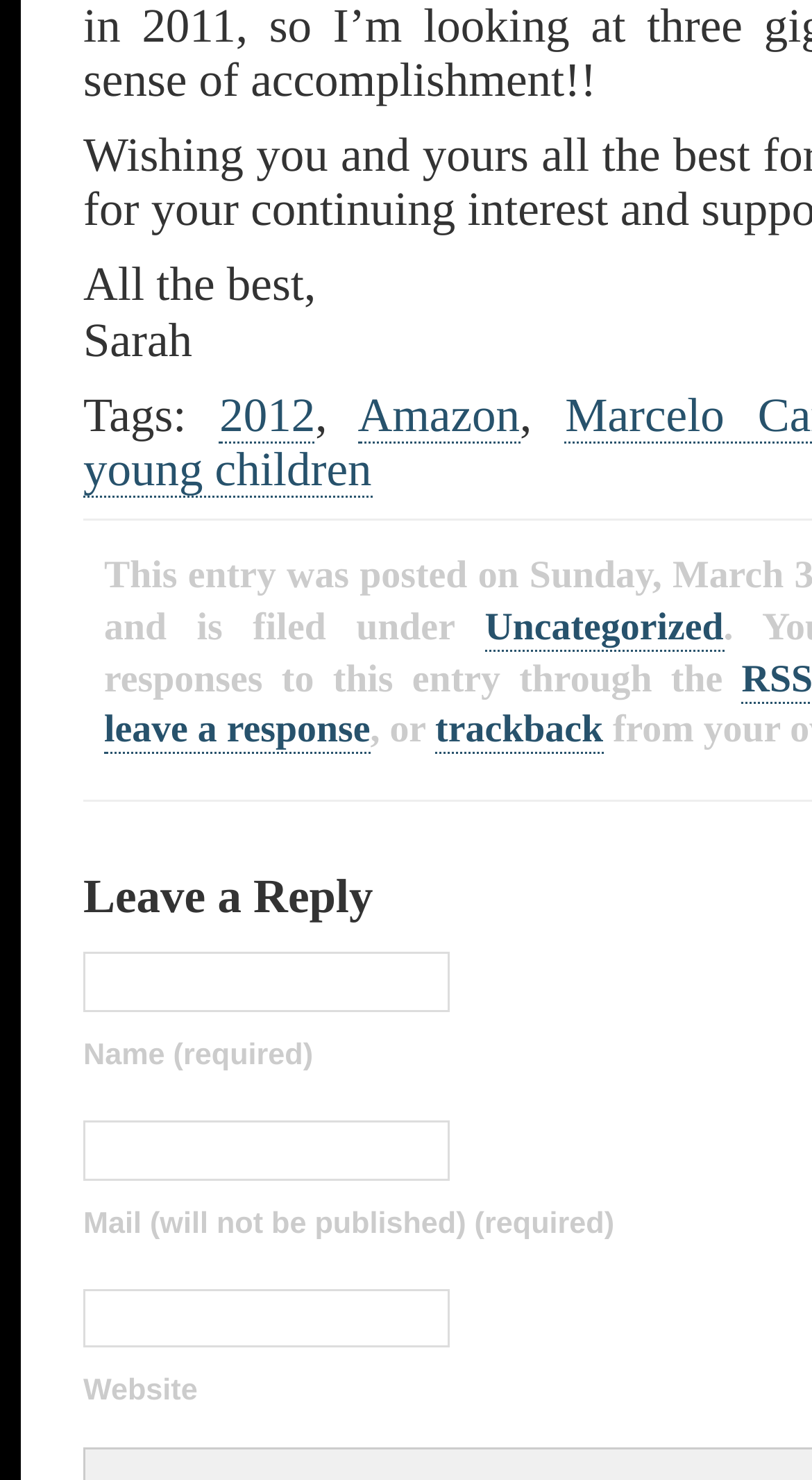Is the 'Website' textbox required?
Using the image, elaborate on the answer with as much detail as possible.

The 'Website' textbox is not required, as indicated by the 'required: False' attribute. This means that users do not have to input their website URL if they do not want to.